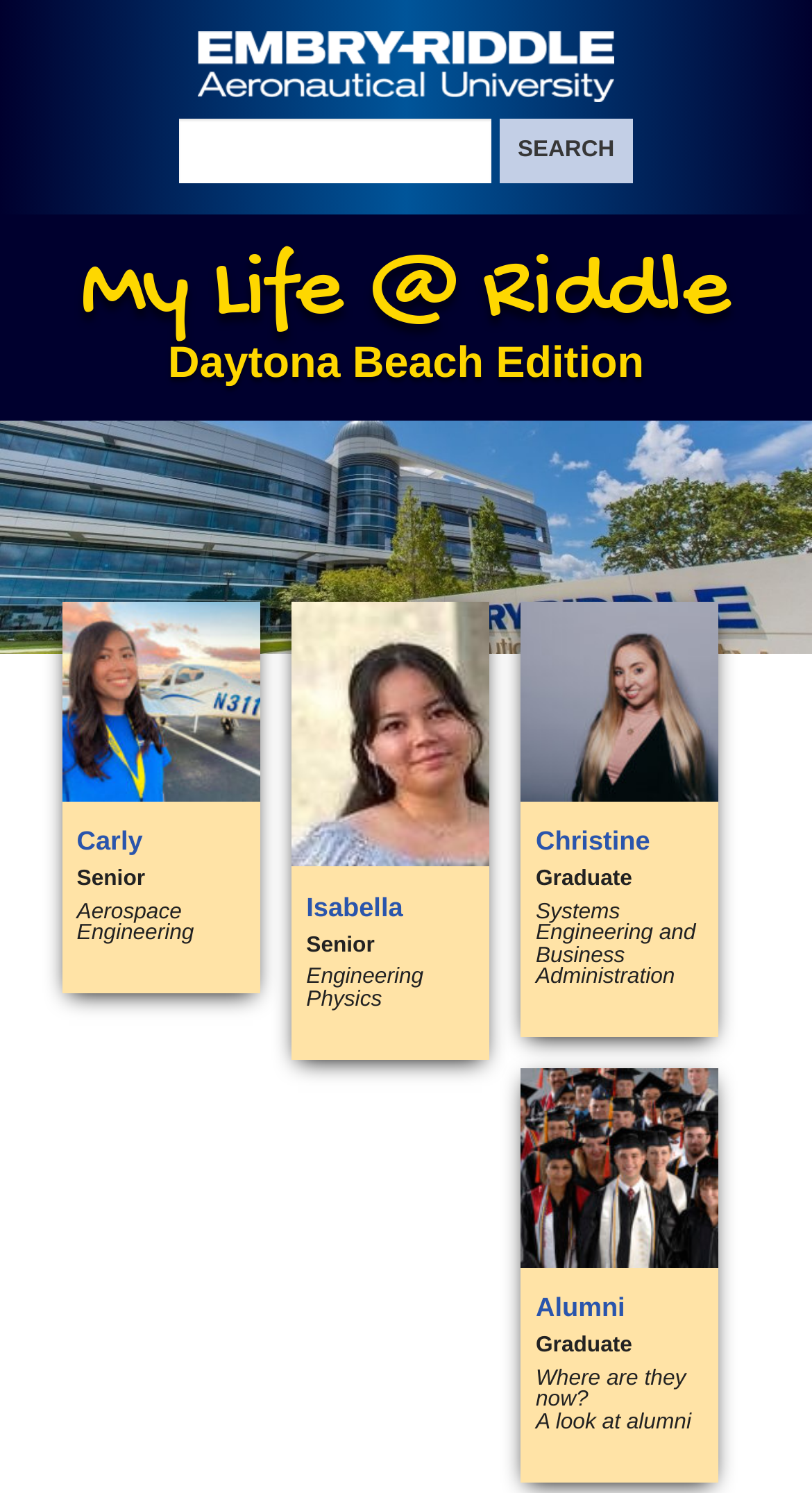Please identify the bounding box coordinates for the region that you need to click to follow this instruction: "Go to My Life @ Riddle".

[0.099, 0.159, 0.901, 0.233]